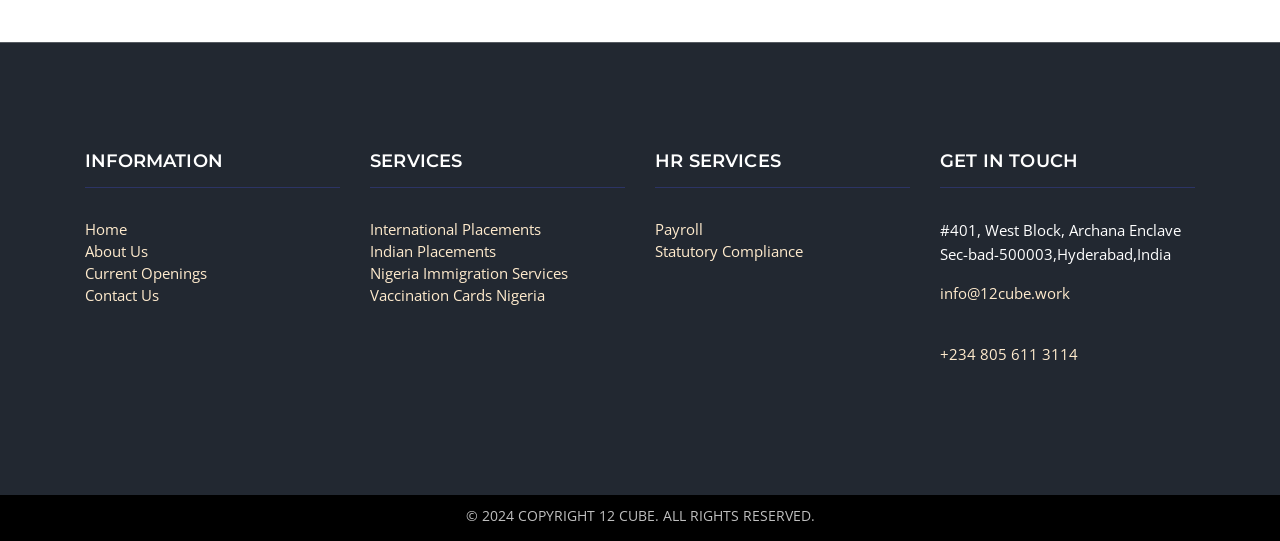Pinpoint the bounding box coordinates of the clickable element to carry out the following instruction: "learn about international placements."

[0.289, 0.404, 0.423, 0.459]